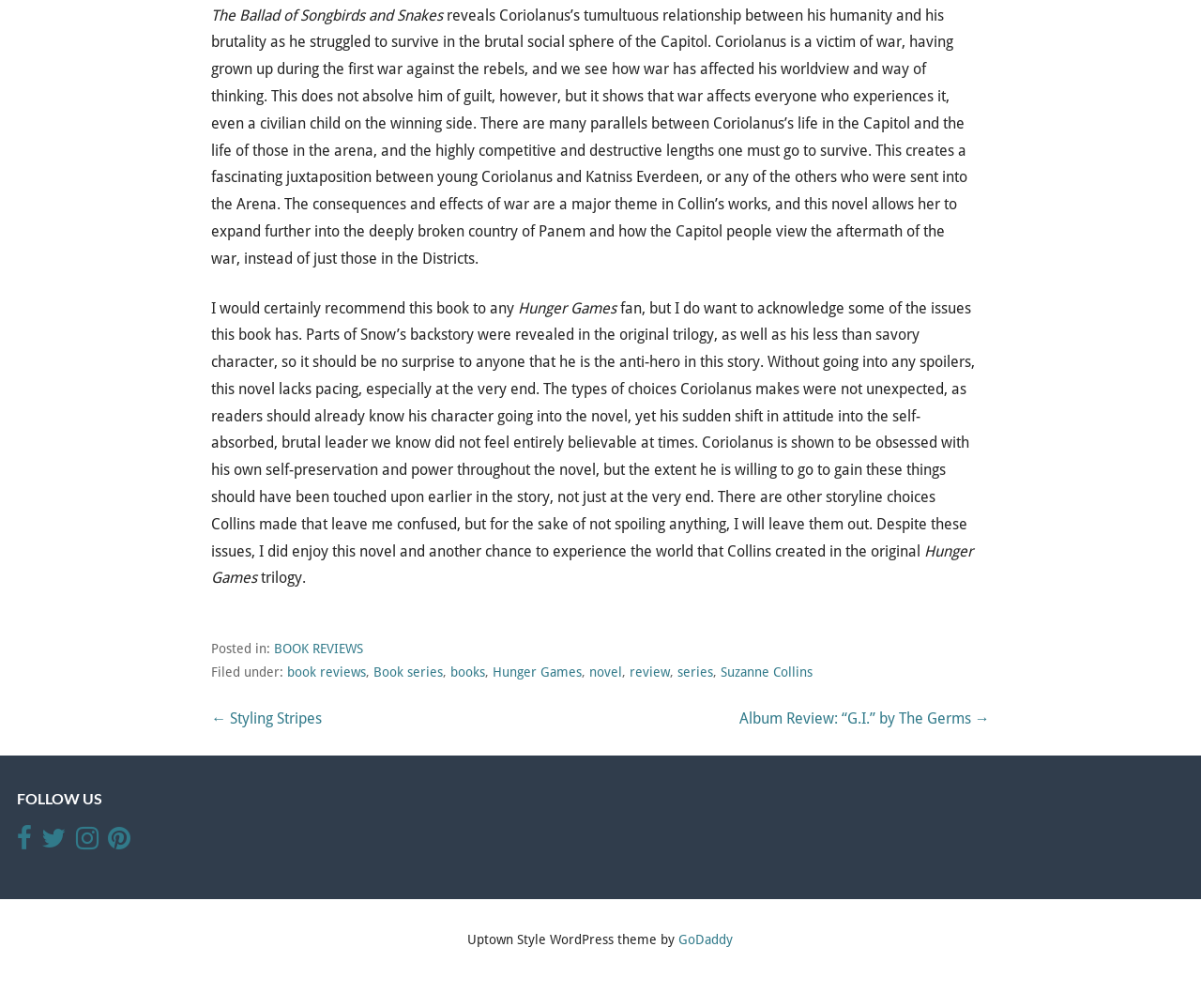Please specify the bounding box coordinates of the element that should be clicked to execute the given instruction: 'Read the previous post 'Styling Stripes''. Ensure the coordinates are four float numbers between 0 and 1, expressed as [left, top, right, bottom].

[0.176, 0.704, 0.268, 0.722]